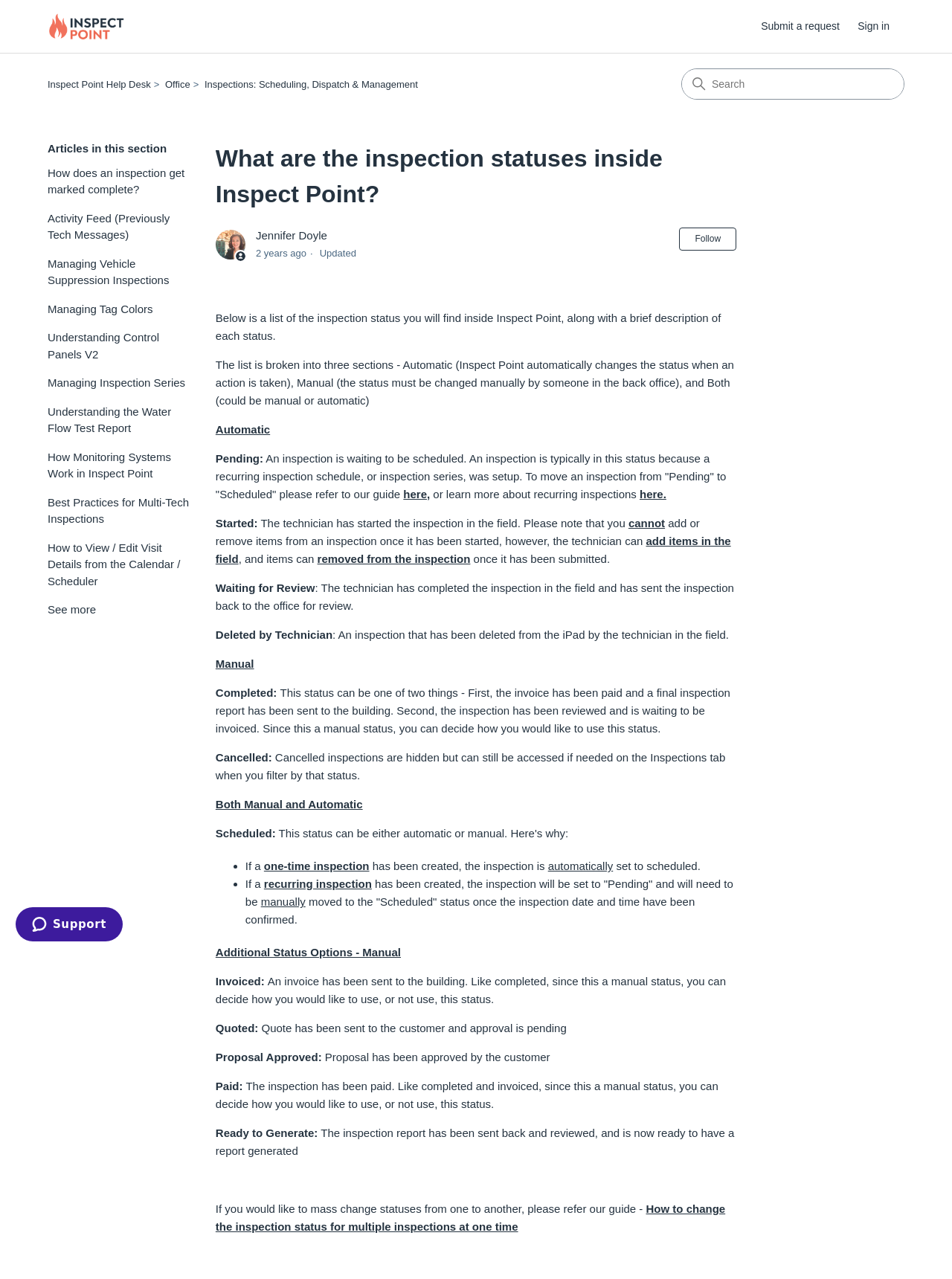Locate the bounding box of the user interface element based on this description: "title="Home"".

[0.05, 0.01, 0.13, 0.031]